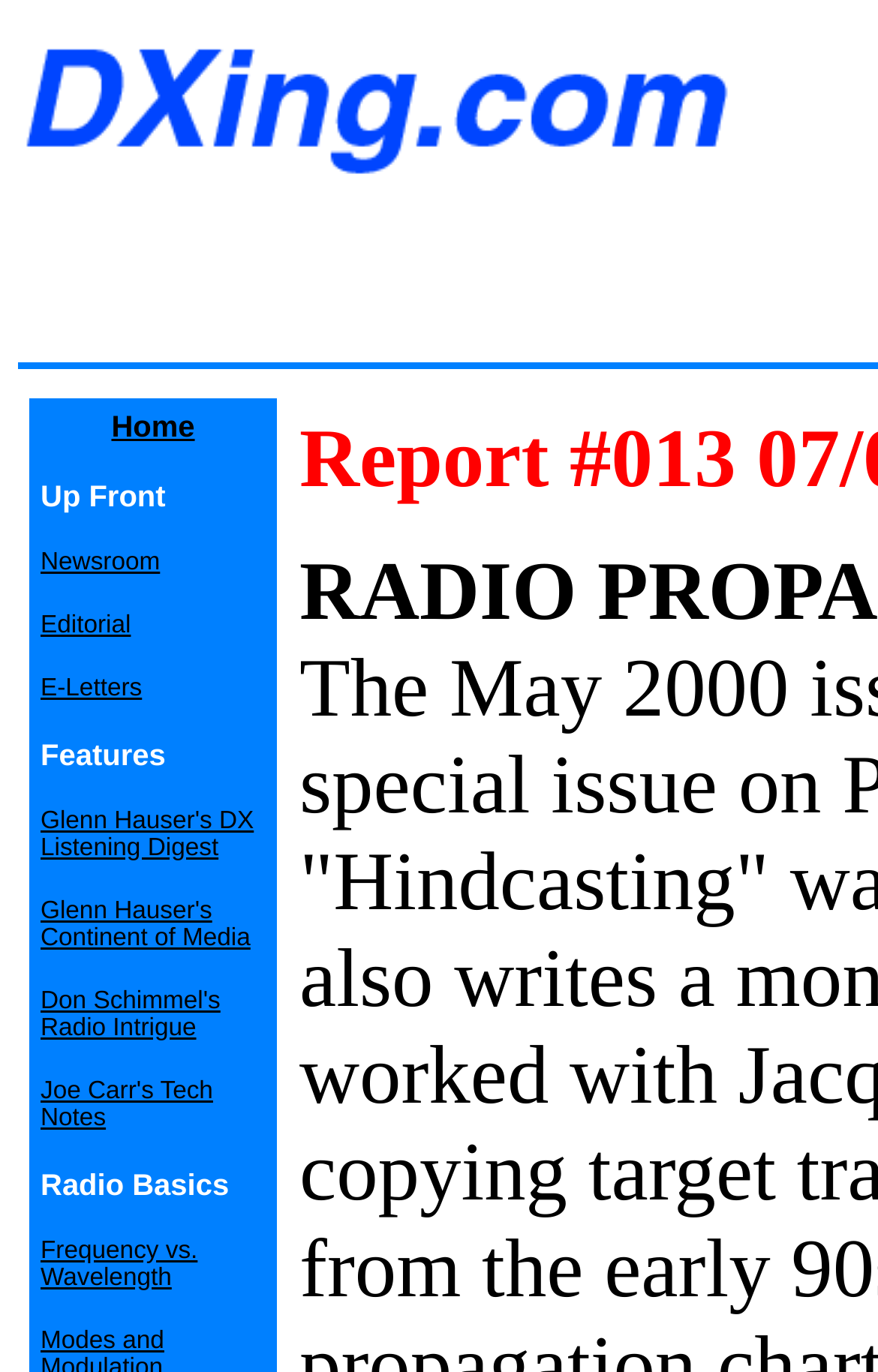Locate the bounding box coordinates of the element I should click to achieve the following instruction: "read Glenn Hauser's DX Listening Digest".

[0.046, 0.582, 0.289, 0.63]